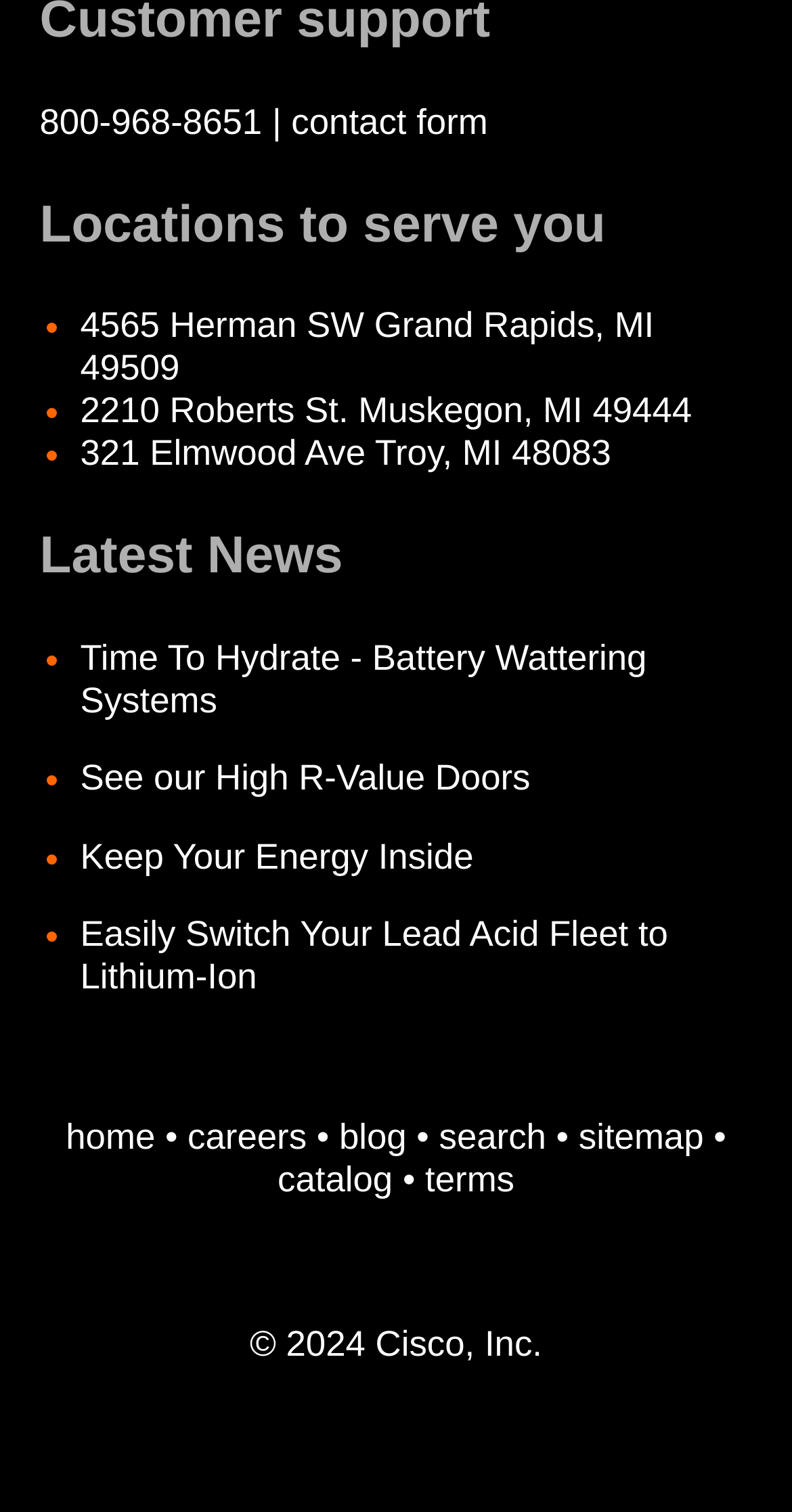Please locate the bounding box coordinates for the element that should be clicked to achieve the following instruction: "Call the phone number". Ensure the coordinates are given as four float numbers between 0 and 1, i.e., [left, top, right, bottom].

[0.05, 0.067, 0.331, 0.094]